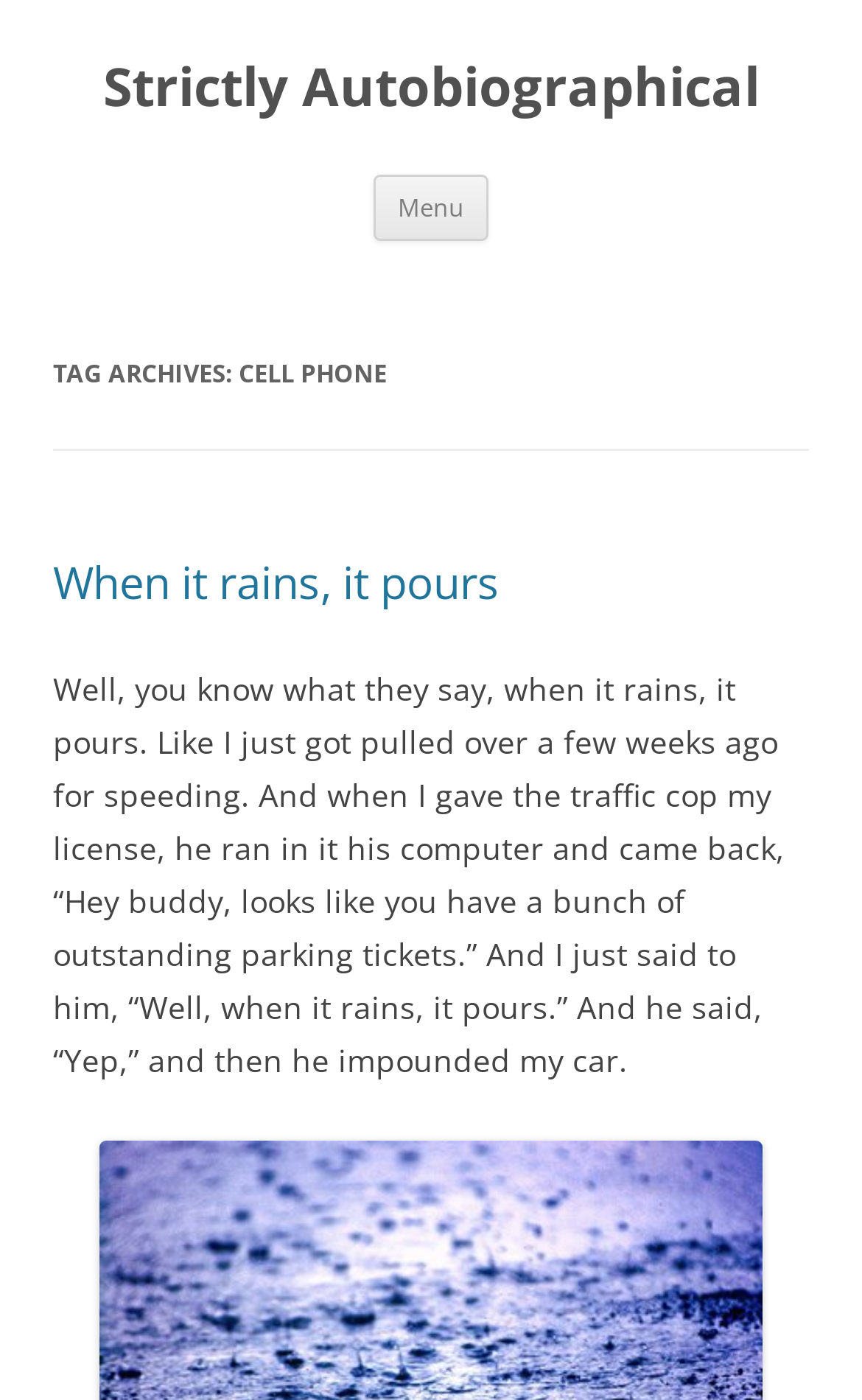Give a full account of the webpage's elements and their arrangement.

The webpage is about a personal blog or journal, specifically focused on the topic of cell phones. At the top, there is a heading that reads "Strictly Autobiographical" which is also a link. Below this heading, there is a button labeled "Menu" and a link that says "Skip to content". 

On the left side of the page, there is a header section that contains a heading "TAG ARCHIVES: CELL PHONE". Below this, there is another heading that reads "When it rains, it pours", which is also a link. 

The main content of the page is a paragraph of text that tells a personal anecdote about getting pulled over for speeding and having outstanding parking tickets. The text is quite long and takes up most of the page.